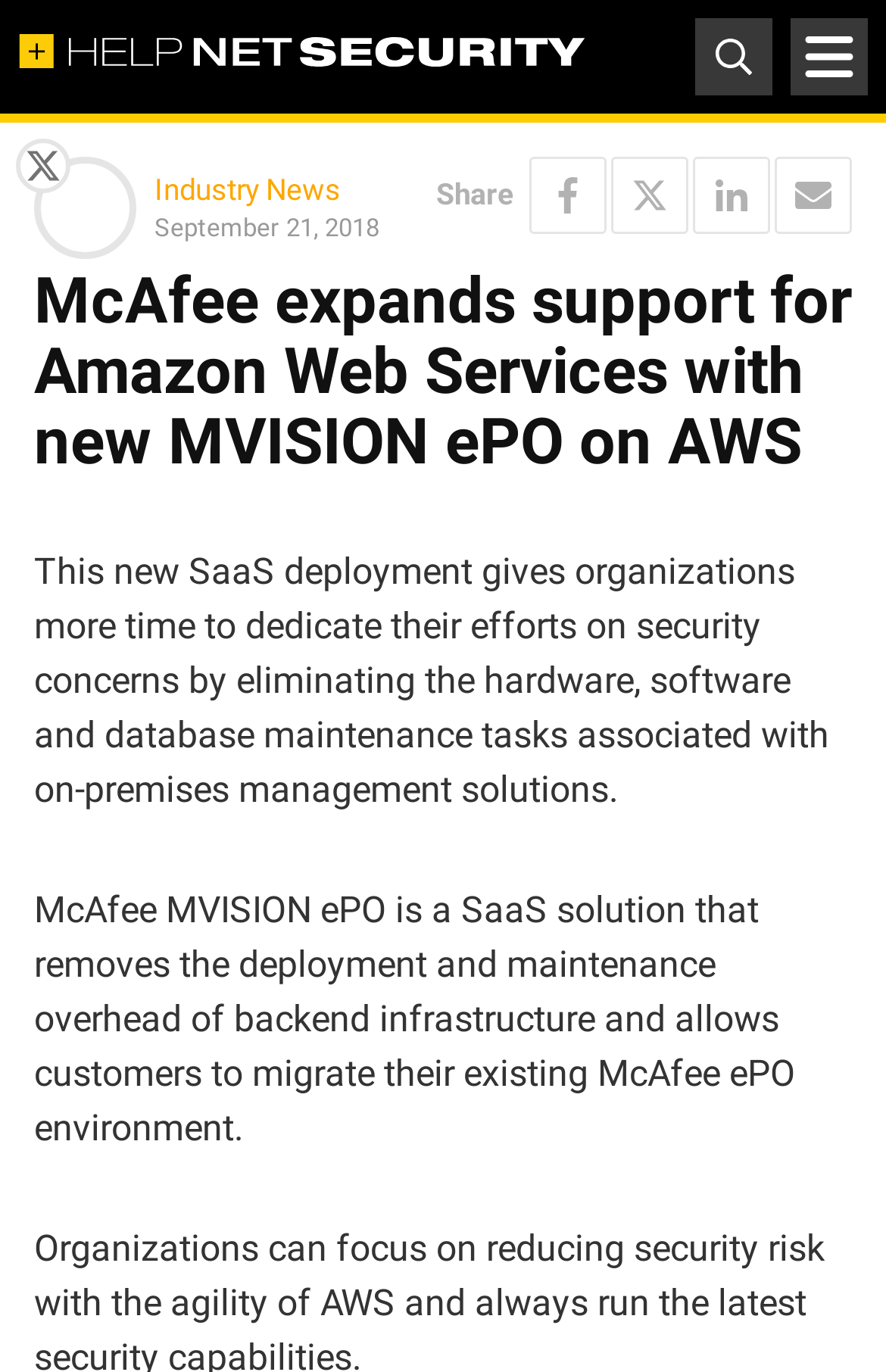Please specify the bounding box coordinates of the element that should be clicked to execute the given instruction: 'Share on Facebook'. Ensure the coordinates are four float numbers between 0 and 1, expressed as [left, top, right, bottom].

[0.597, 0.114, 0.685, 0.171]